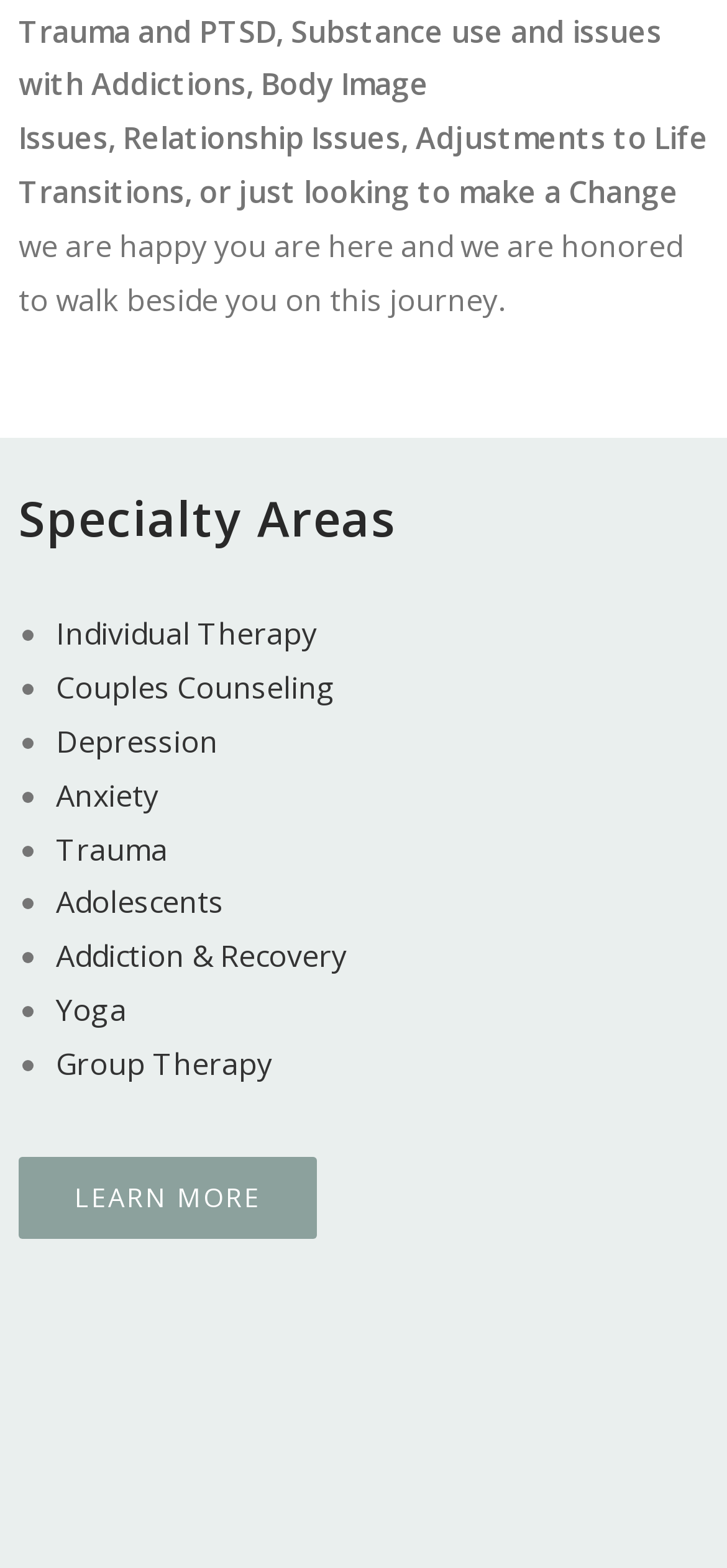How many links are there under 'Specialty Areas'?
Based on the image, give a one-word or short phrase answer.

9